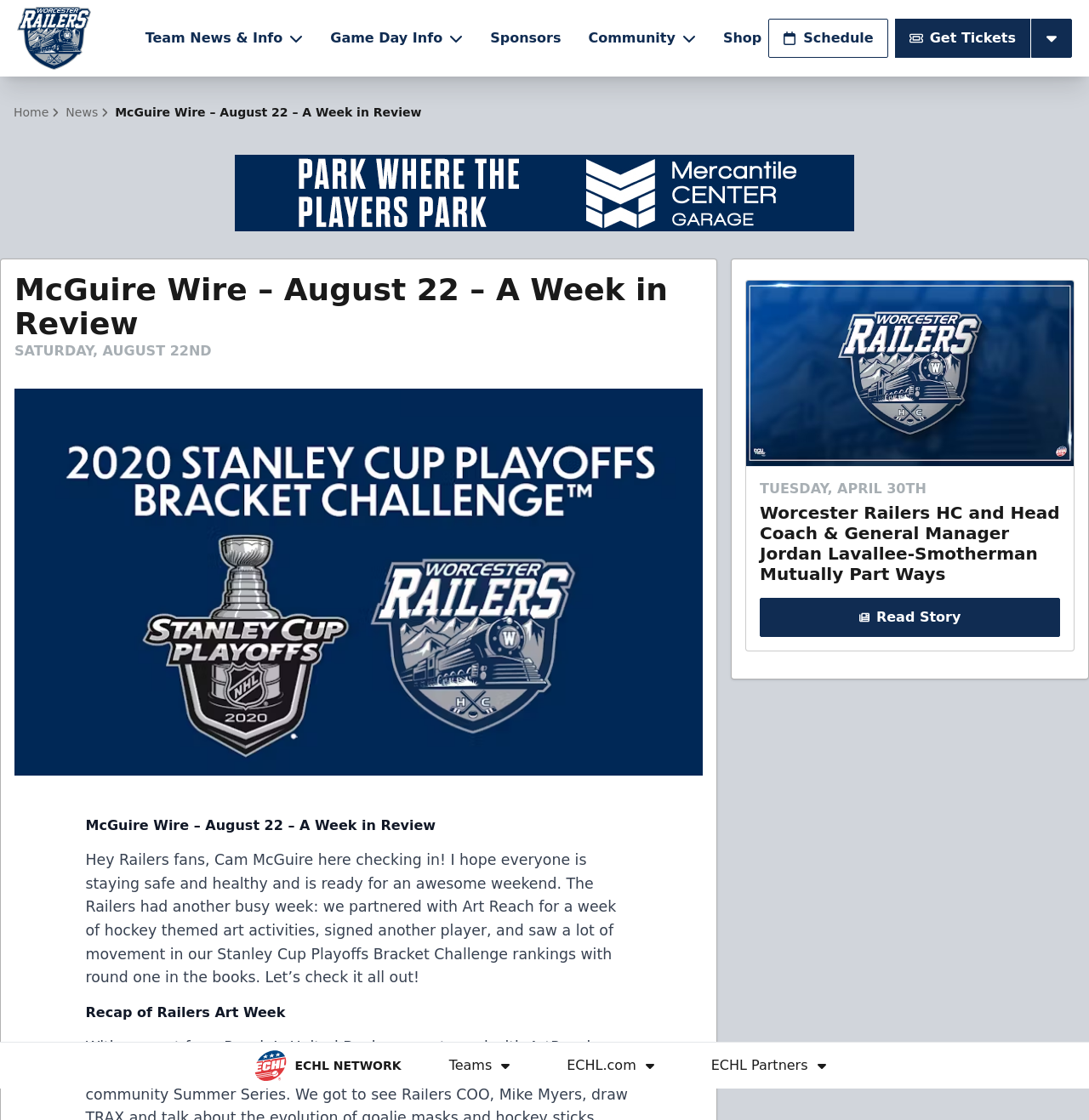What is the name of the person mentioned in the article?
Provide an in-depth answer to the question, covering all aspects.

I found the answer by looking at the static text that says 'Hey Railers fans, Cam McGuire here checking in!', which mentions the name of the person, Cam McGuire.